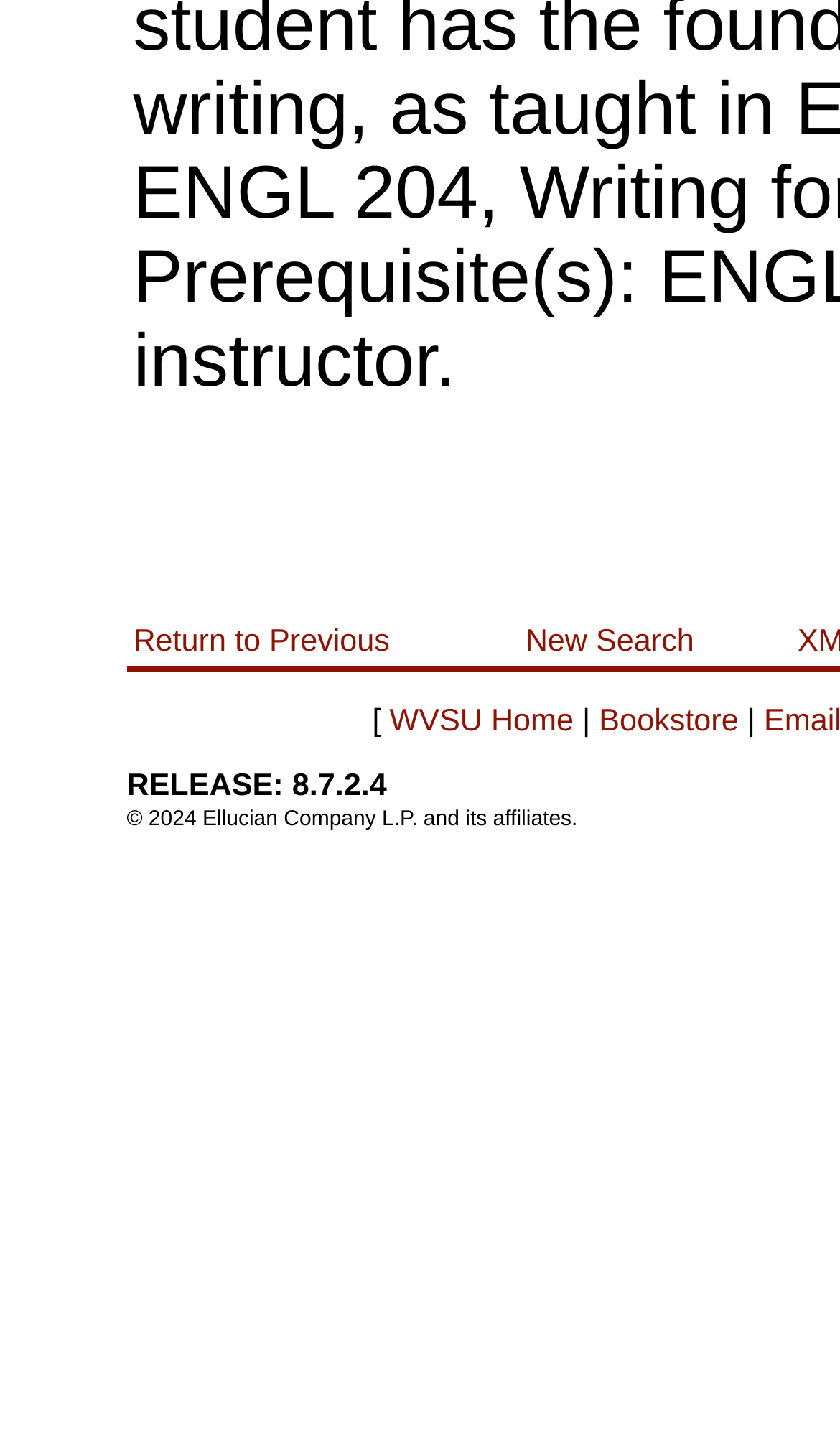Respond to the question below with a concise word or phrase:
What is the copyright year?

2024